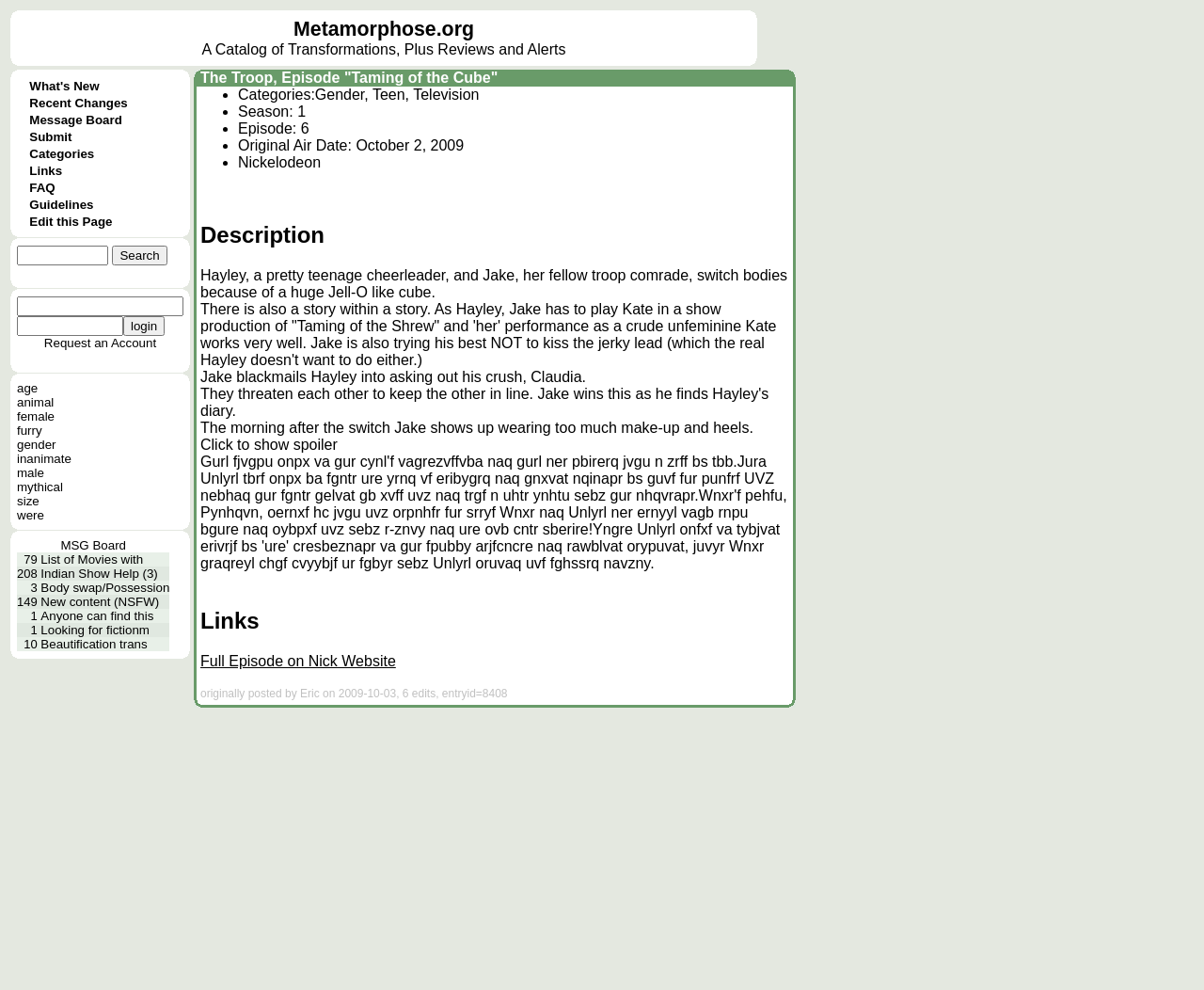Determine the bounding box coordinates of the clickable region to carry out the instruction: "Visit Message Board".

[0.024, 0.114, 0.101, 0.128]